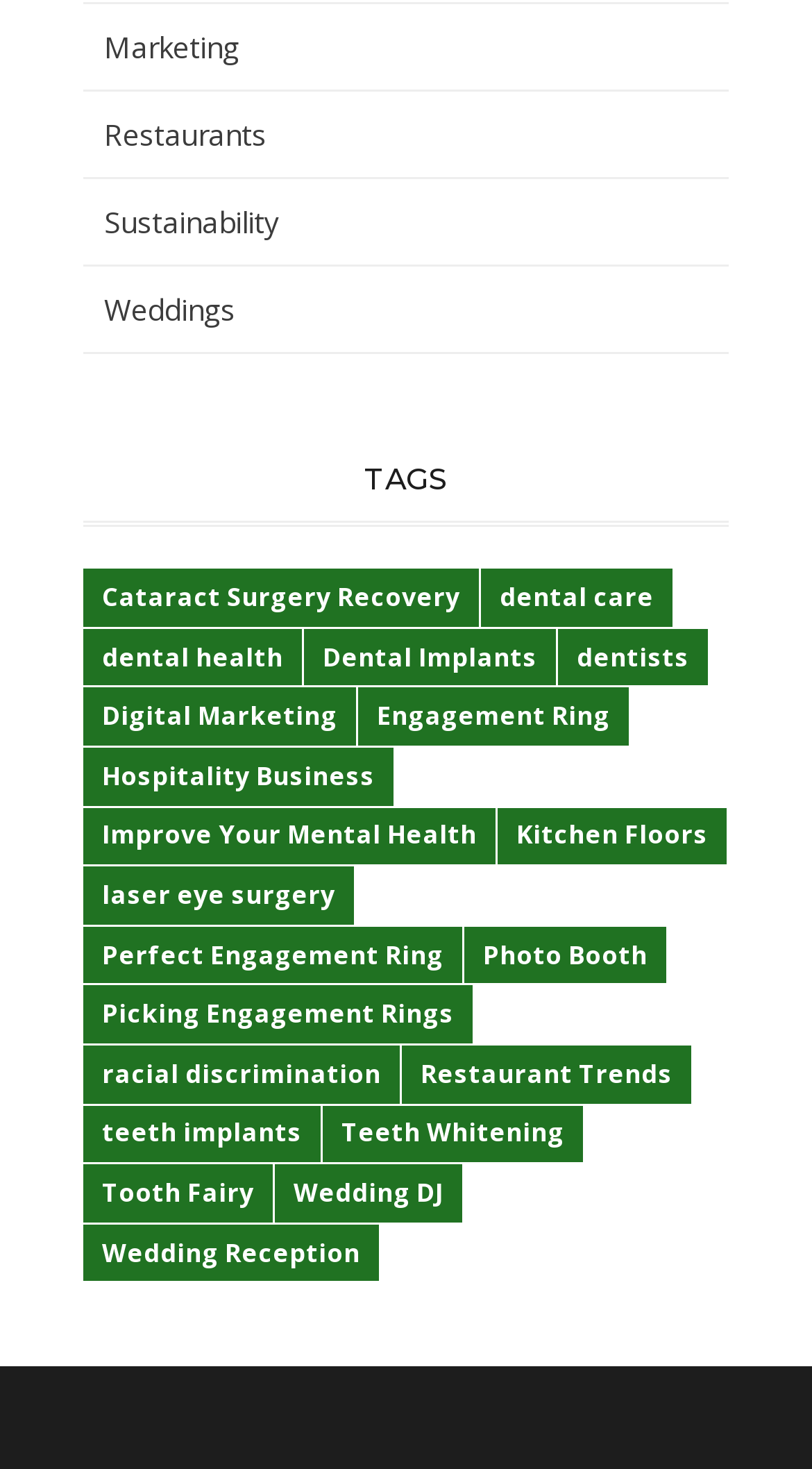Indicate the bounding box coordinates of the clickable region to achieve the following instruction: "Explore Cataract Surgery Recovery."

[0.103, 0.387, 0.59, 0.426]